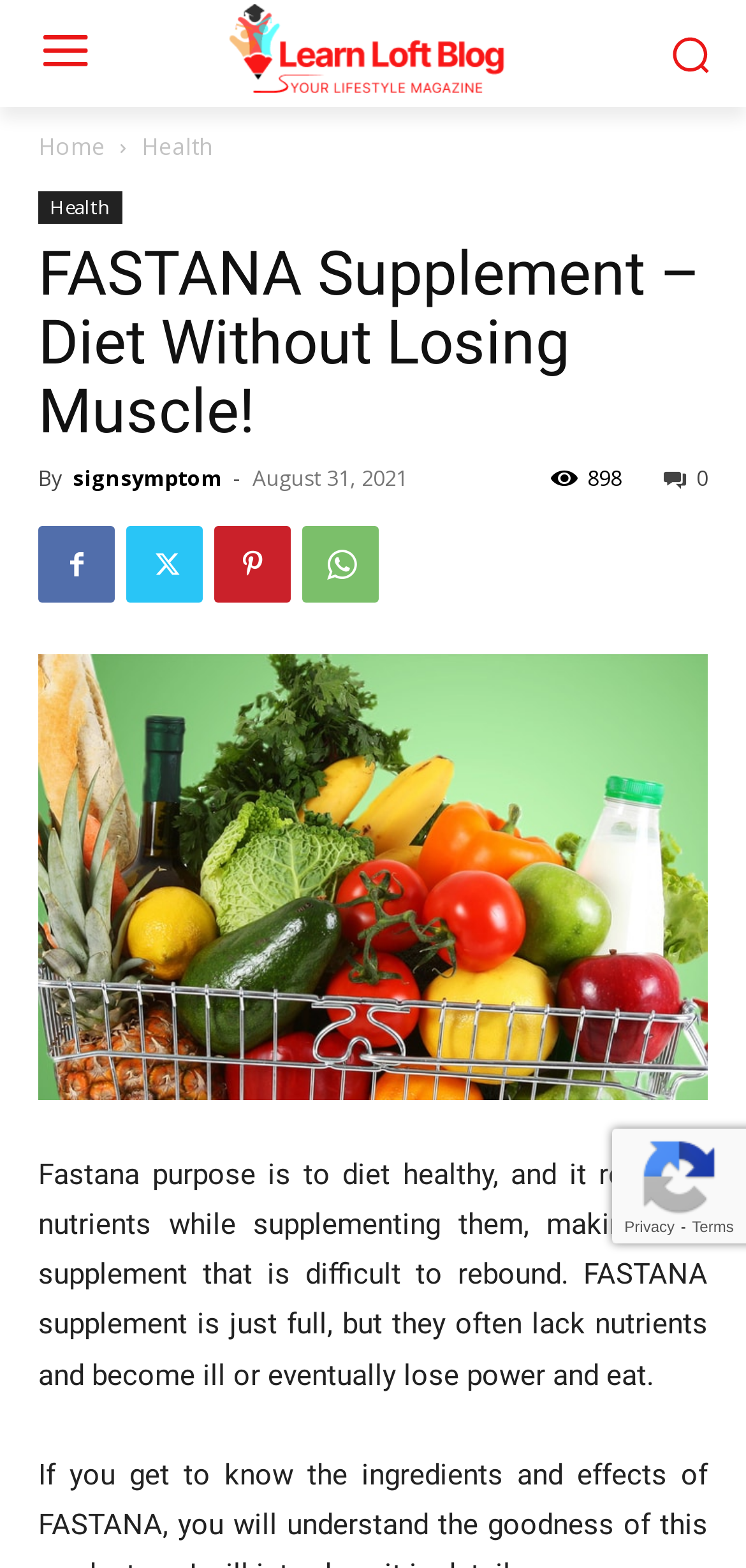Identify the bounding box coordinates for the region to click in order to carry out this instruction: "Learn more about health". Provide the coordinates using four float numbers between 0 and 1, formatted as [left, top, right, bottom].

[0.19, 0.083, 0.285, 0.104]